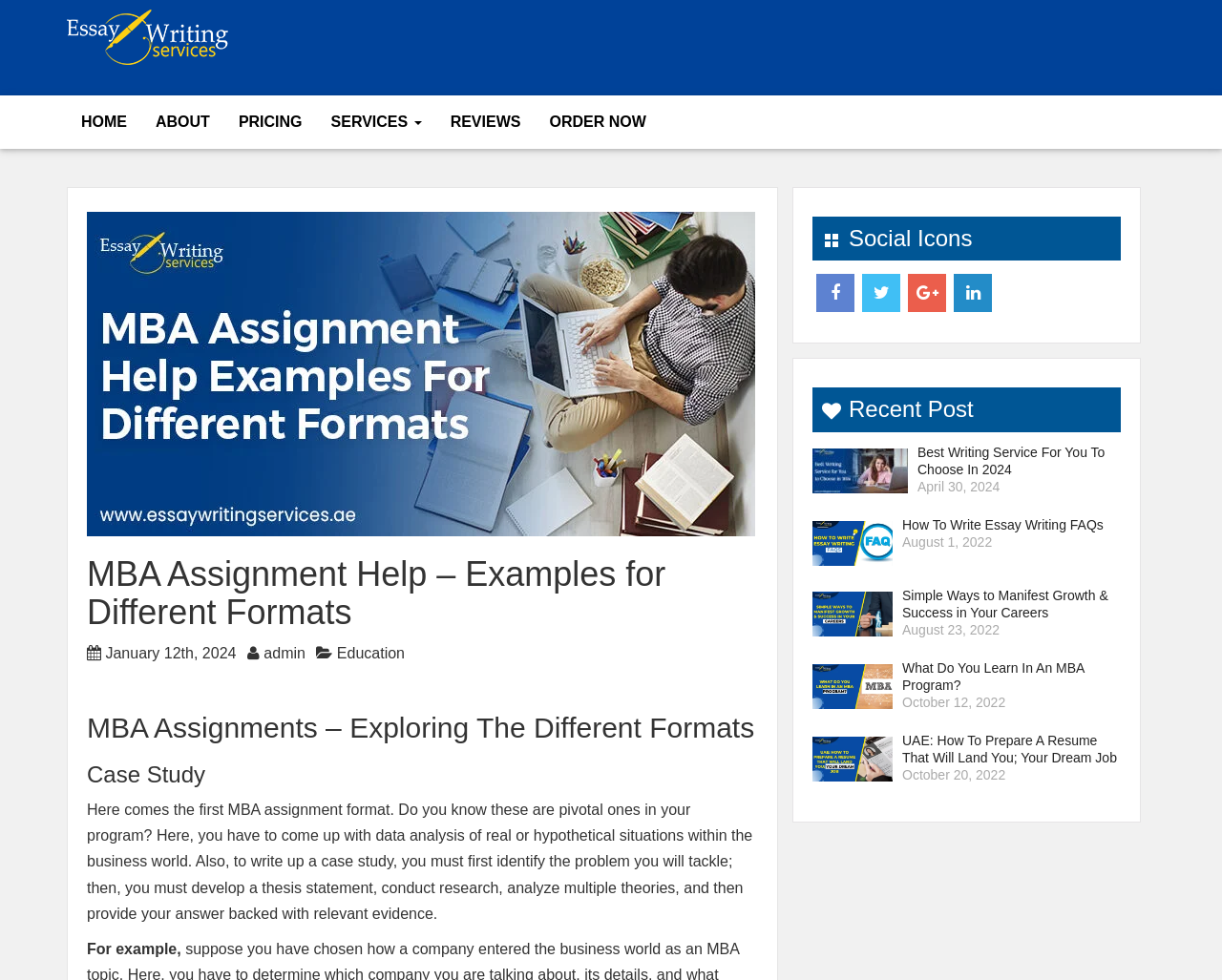Extract the bounding box for the UI element that matches this description: "Order Now".

[0.438, 0.097, 0.54, 0.152]